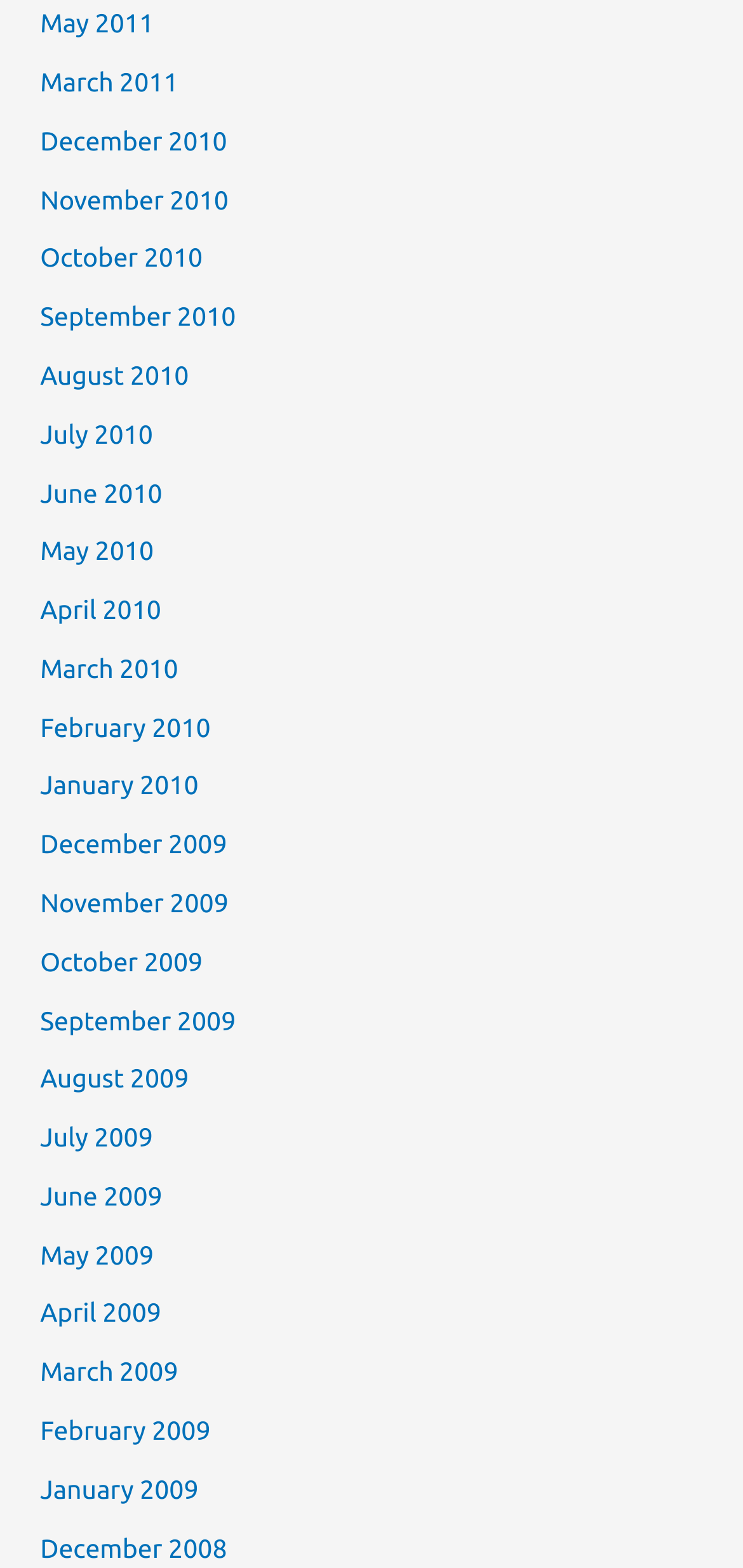Answer the question in a single word or phrase:
What is the earliest month listed?

December 2008